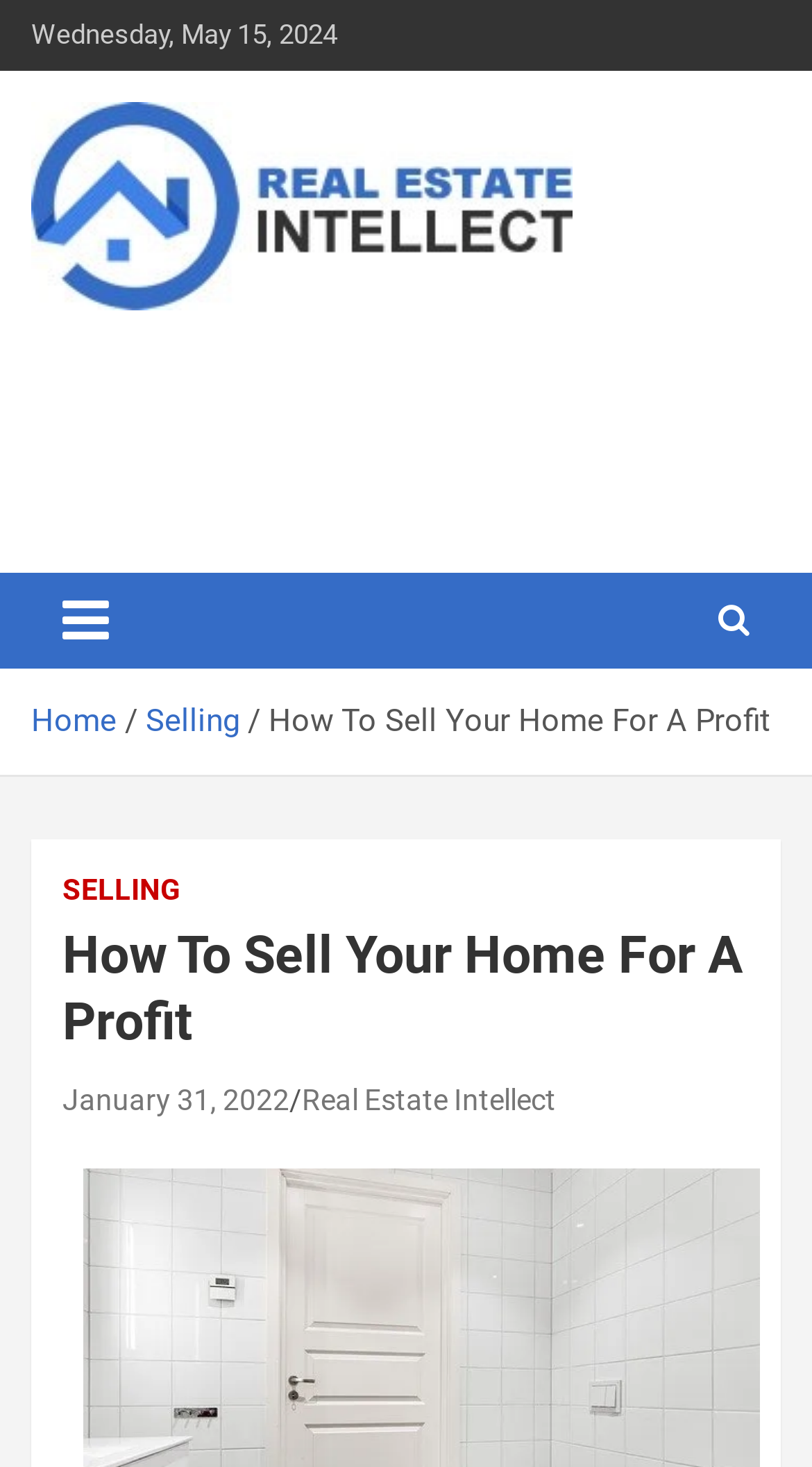What is the tagline of the website?
Look at the image and provide a short answer using one word or a phrase.

Be Smart About Real Estate